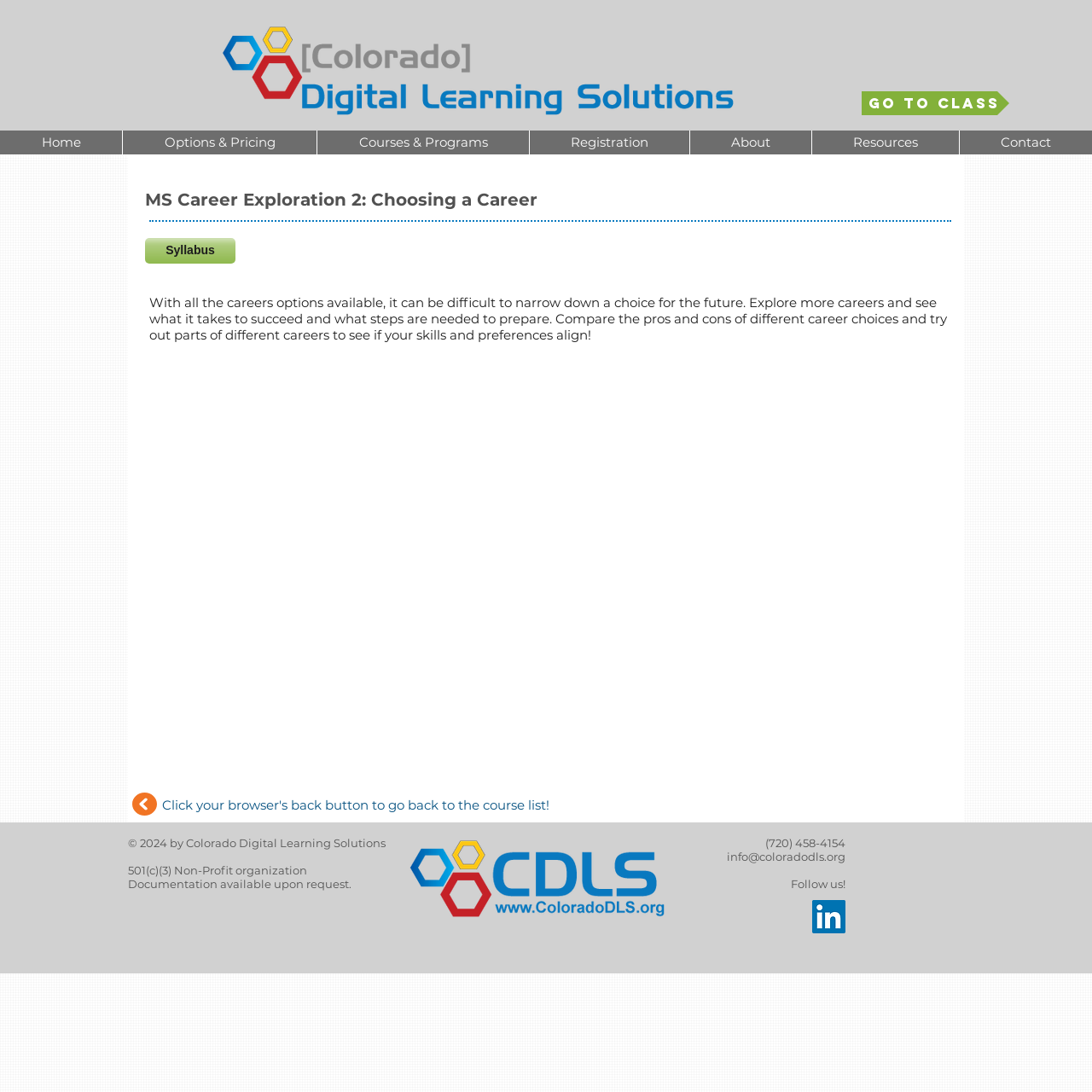Please identify the bounding box coordinates of the element that needs to be clicked to execute the following command: "Visit Home". Provide the bounding box using four float numbers between 0 and 1, formatted as [left, top, right, bottom].

[0.0, 0.12, 0.112, 0.141]